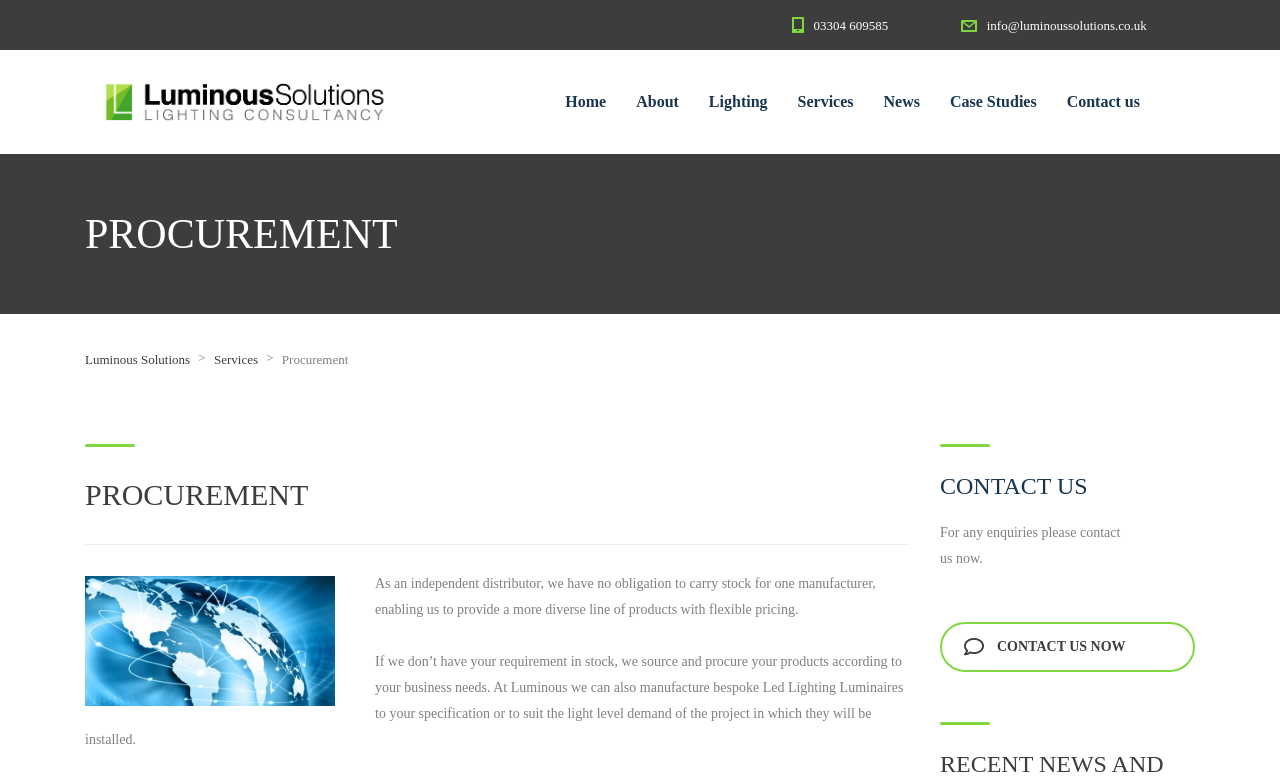What is the phone number of Luminous Solutions?
Offer a detailed and full explanation in response to the question.

I found the phone number by looking at the top-right corner of the webpage, where it is displayed as a static text element.